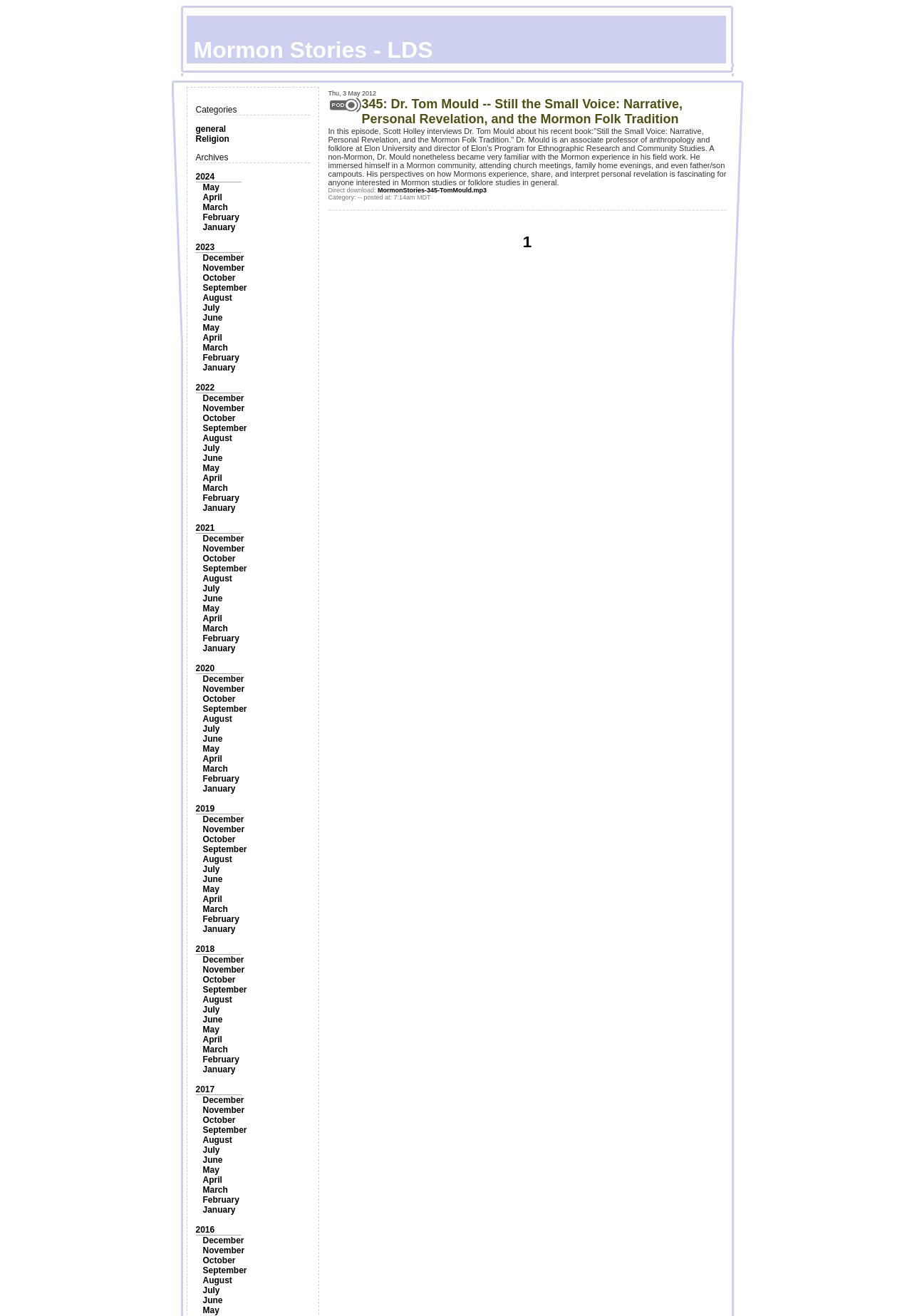What is the earliest month available in the archives?
Look at the image and respond with a one-word or short phrase answer.

January 2018